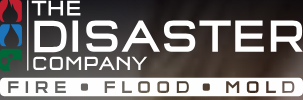Give a concise answer of one word or phrase to the question: 
What services does The Disaster Company provide?

Disaster recovery and prevention